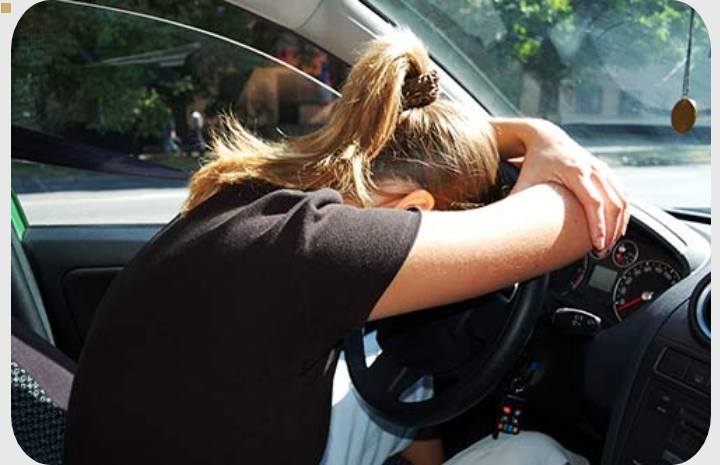Give a meticulous account of what the image depicts.

The image depicts a person resting their head on the steering wheel of a car, demonstrating signs of extreme fatigue and drowsiness. This visual serves as a stark reminder of the dangers associated with drowsy driving, particularly for individuals such as truck drivers and shift workers who may be more susceptible due to irregular hours and extended shifts. The backdrop suggests a typical driving environment, enhancing the message about the risks of falling asleep behind the wheel. This image complements the broader discussion on the importance of being alert for fatigued drivers, especially in areas like Las Vegas, where collisions attributed to drowsy driving can occur both on busy highways and in slower traffic. Recognizing the signs of a drowsy driver is crucial for ensuring road safety for everyone.